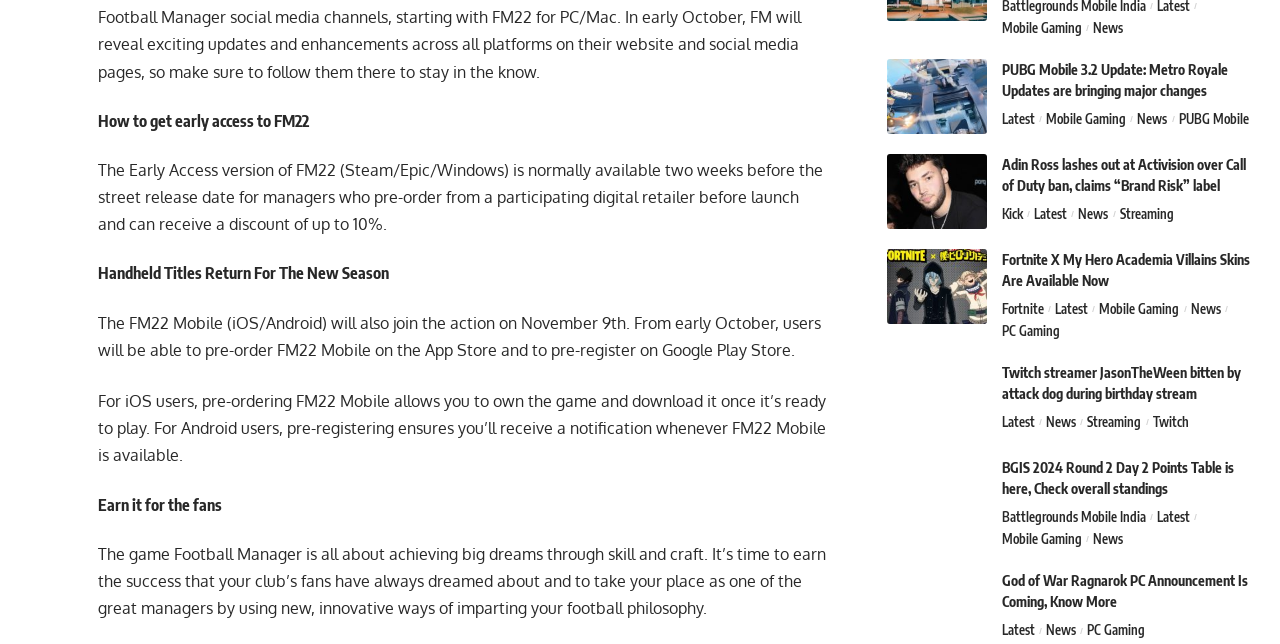Please identify the bounding box coordinates of the region to click in order to complete the task: "Explore 'God of War Ragnarok PC Announcement Is Coming, Know More'". The coordinates must be four float numbers between 0 and 1, specified as [left, top, right, bottom].

[0.783, 0.889, 0.975, 0.948]